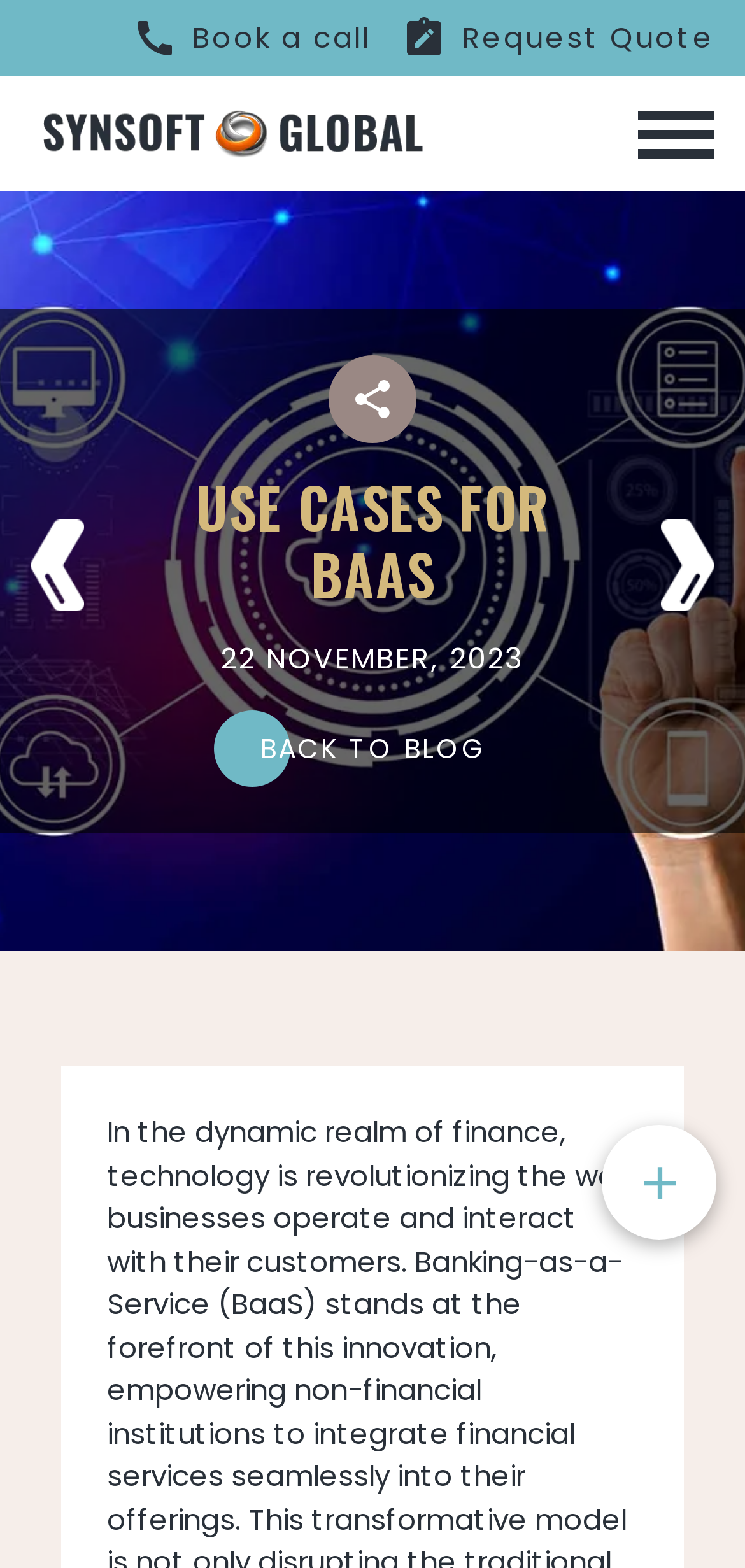Based on the image, provide a detailed response to the question:
How many links are on the top left corner?

I examined the top left corner of the webpage and found two links: 'logo' and 'left arrow'.